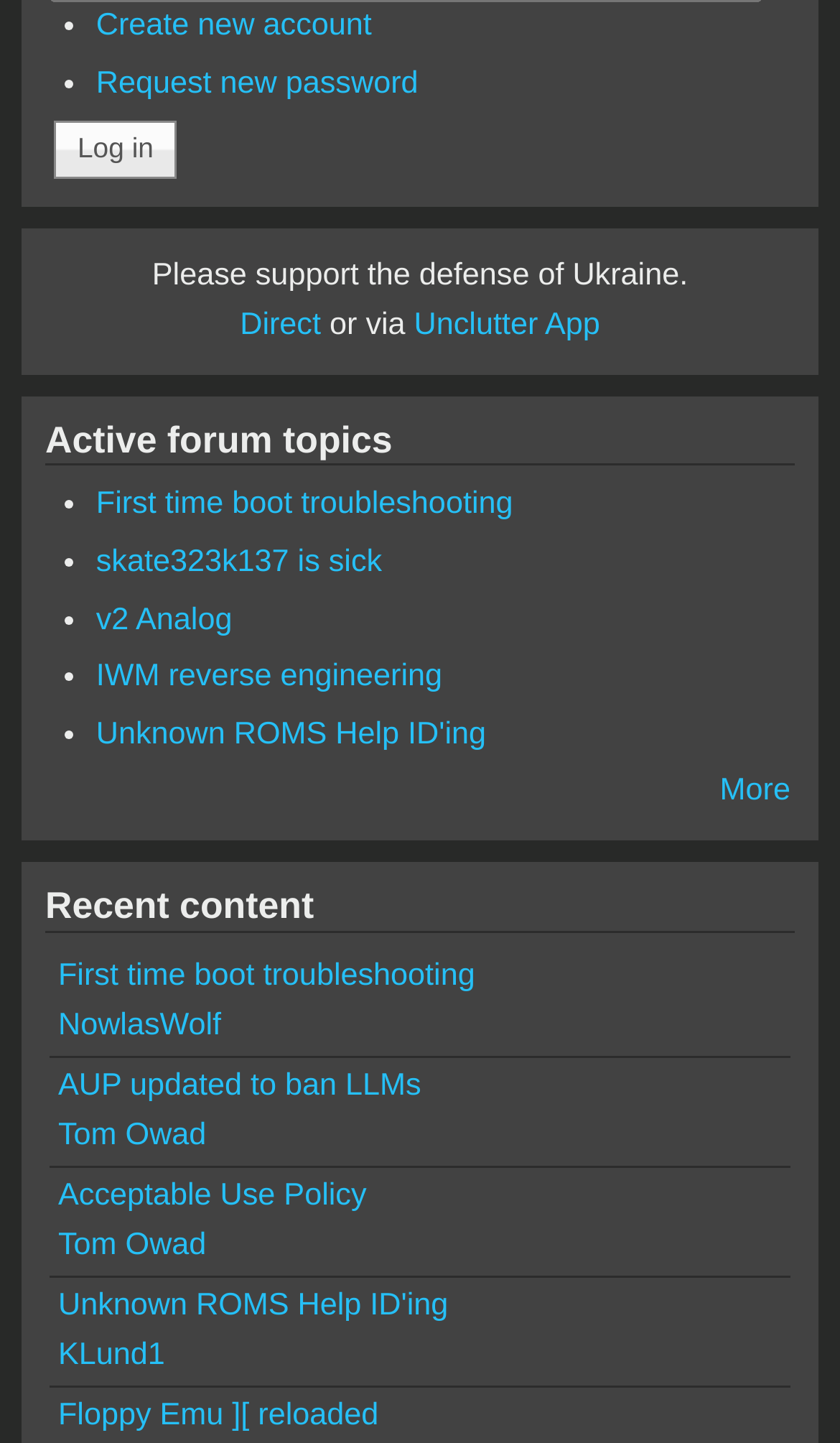How many list markers are there at the top of the page?
Analyze the image and deliver a detailed answer to the question.

I examined the top of the page and found 2 list markers, which are used to introduce the links 'Create new account' and 'Request new password'.